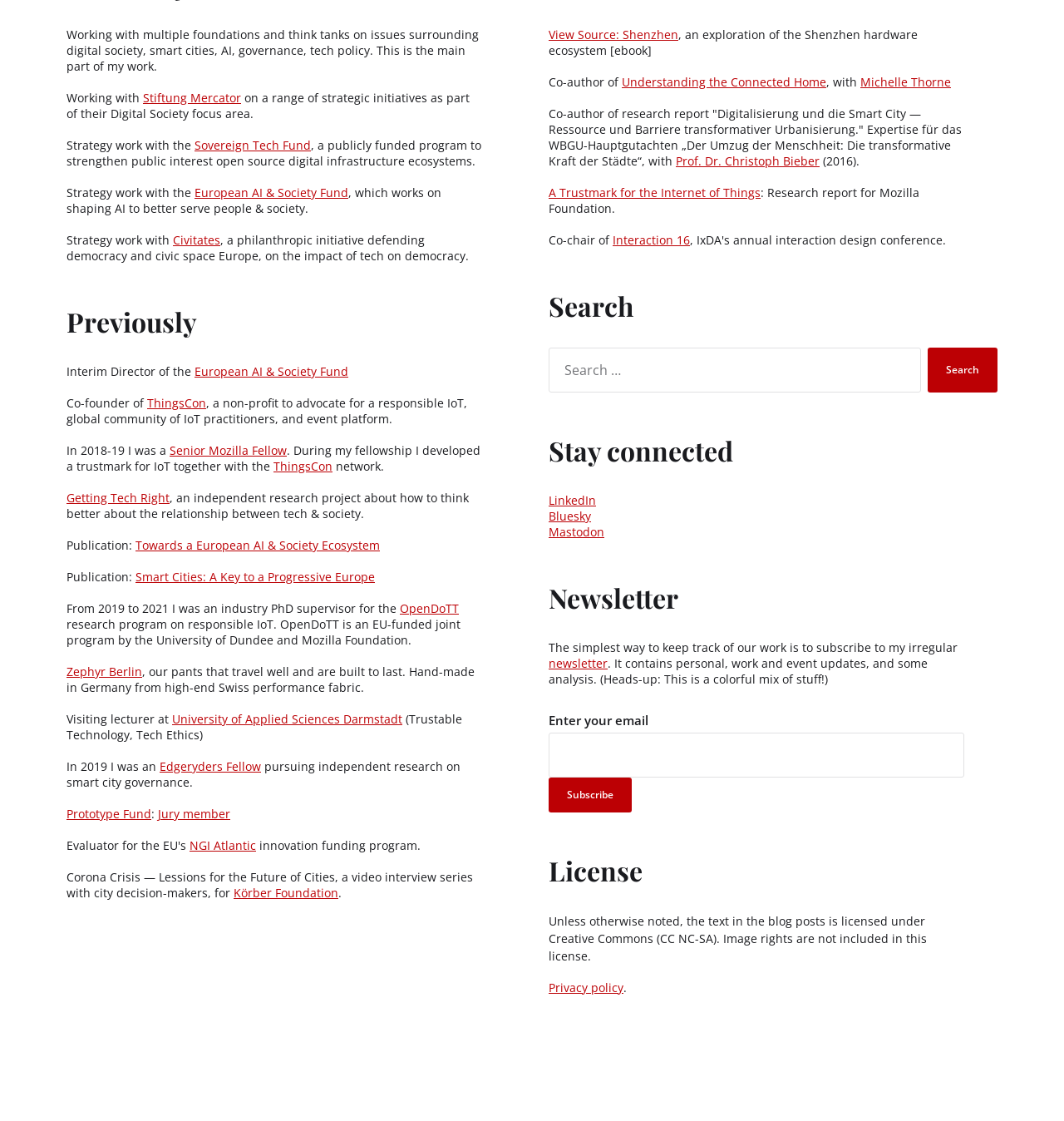Based on the image, provide a detailed response to the question:
What is the name of the philanthropic initiative?

The webpage mentions that the person worked with Civitates, a philanthropic initiative defending democracy and civic space in Europe, on the impact of tech on democracy.